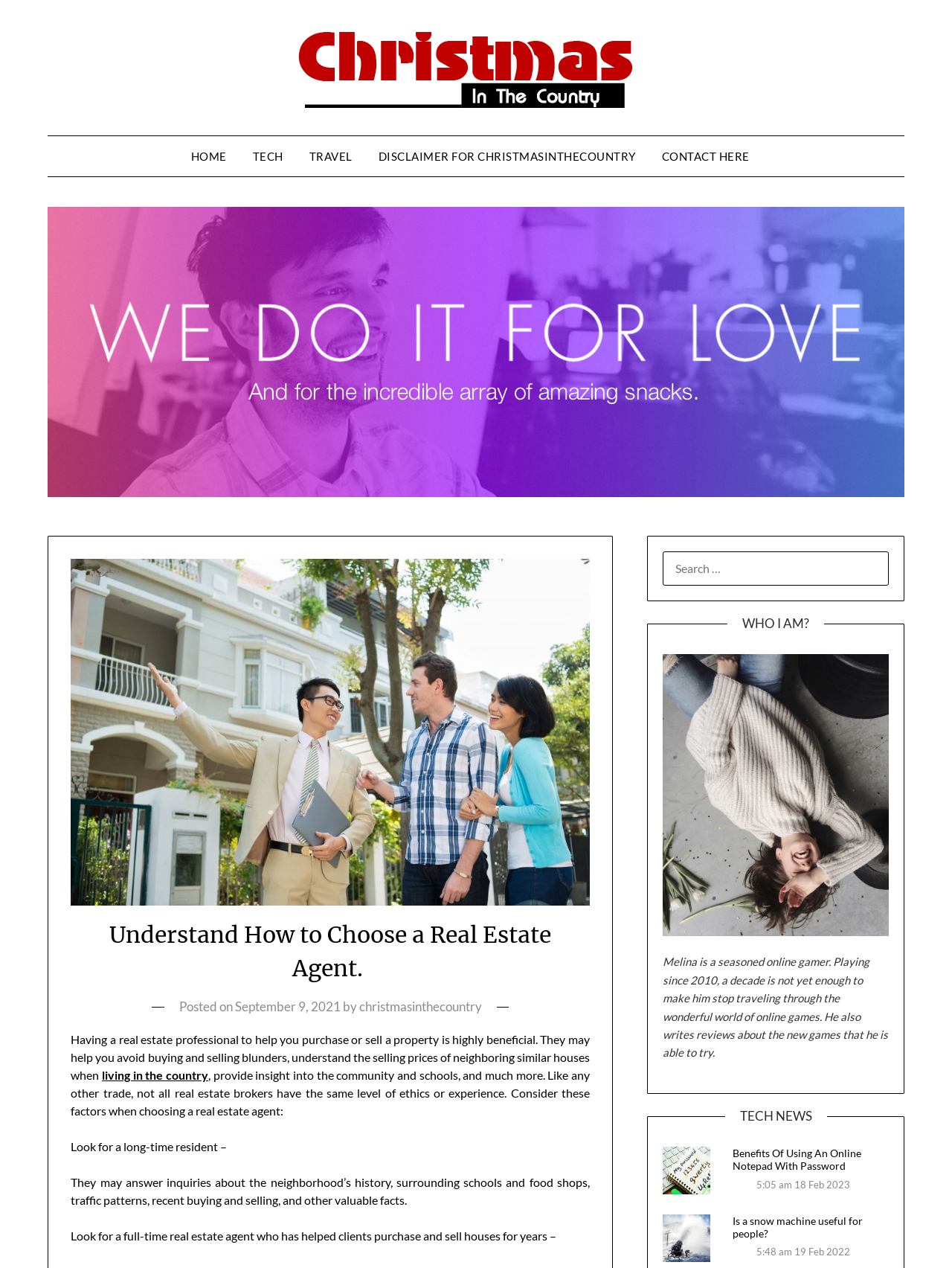Find and extract the text of the primary heading on the webpage.

Understand How to Choose a Real Estate Agent. 